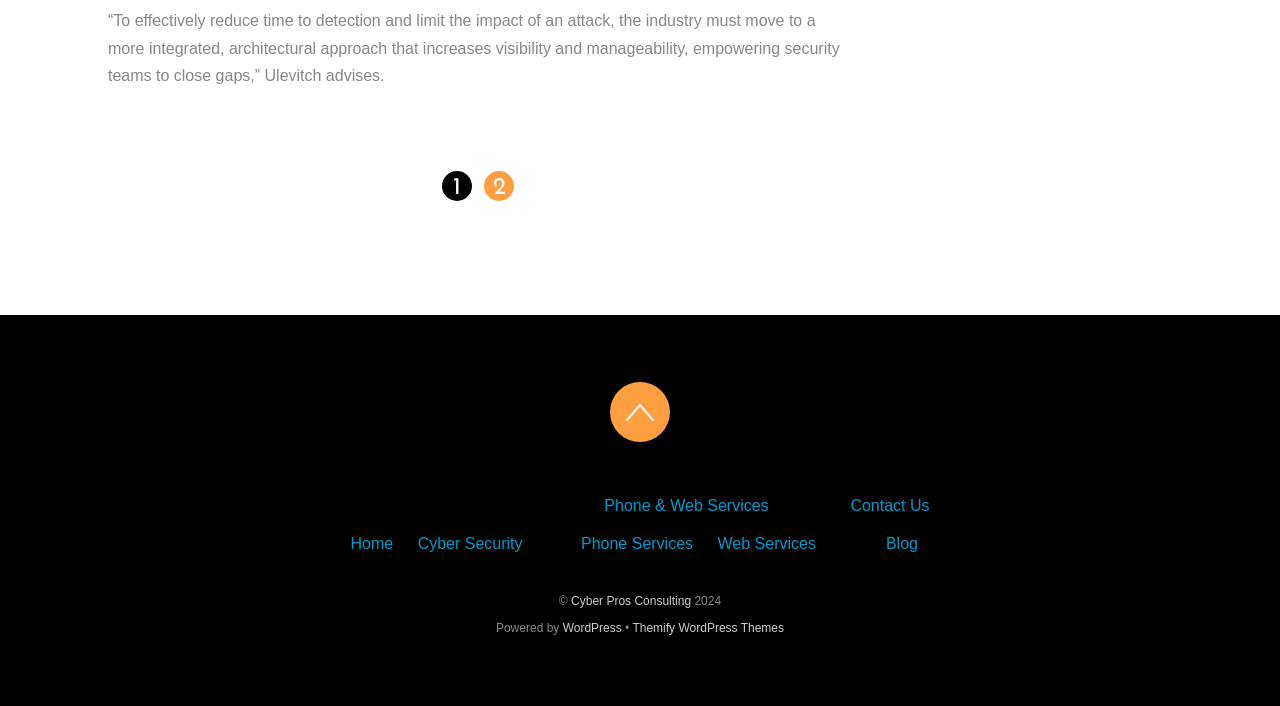Refer to the image and answer the question with as much detail as possible: What is the theme used by the website?

I looked at the bottom of the page and found the text 'Powered by WordPress • Themify WordPress Themes'. This indicates that the website uses Themify WordPress Themes.